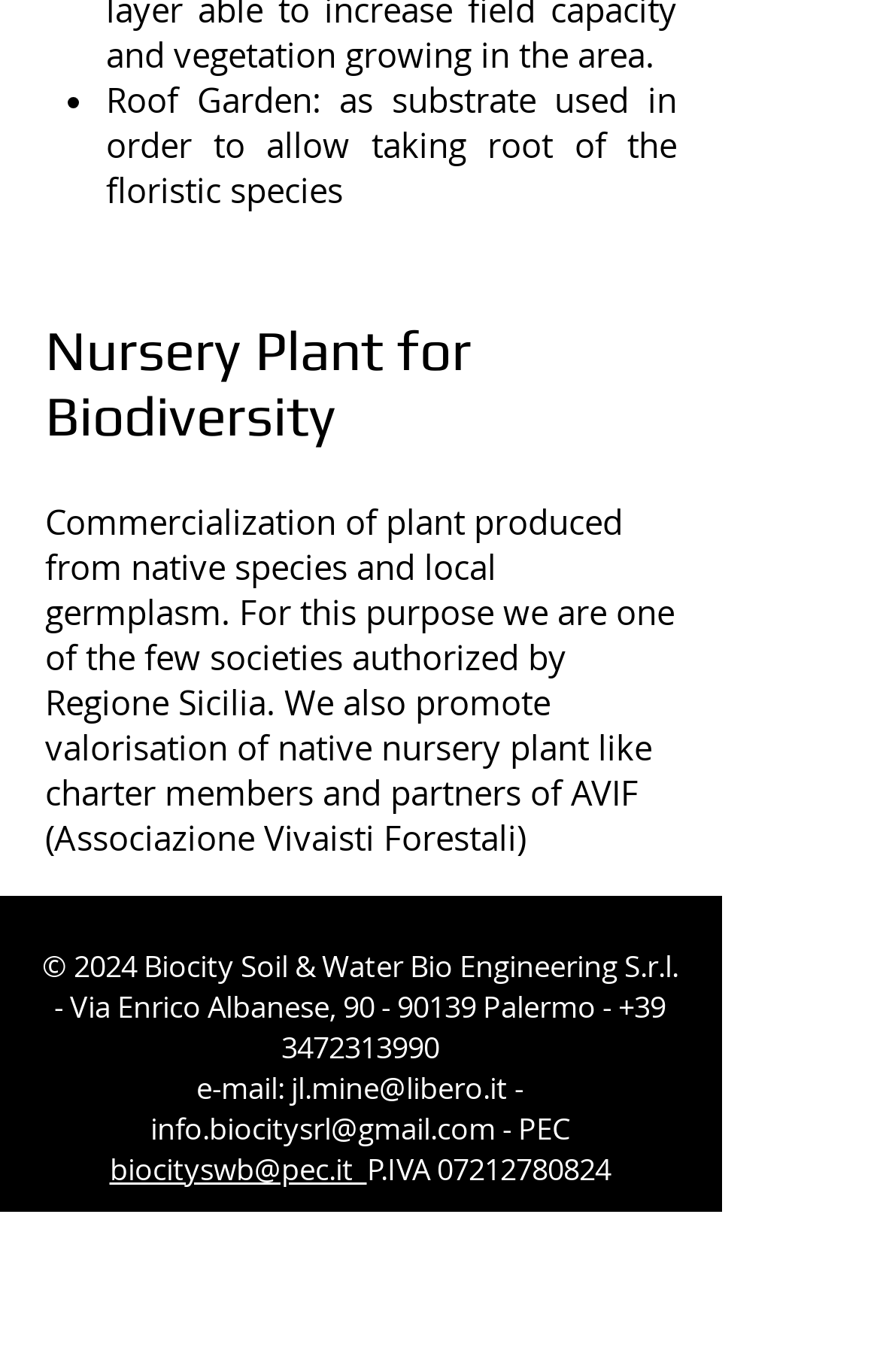Select the bounding box coordinates of the element I need to click to carry out the following instruction: "Visit the Youtube channel".

[0.367, 0.936, 0.456, 0.993]